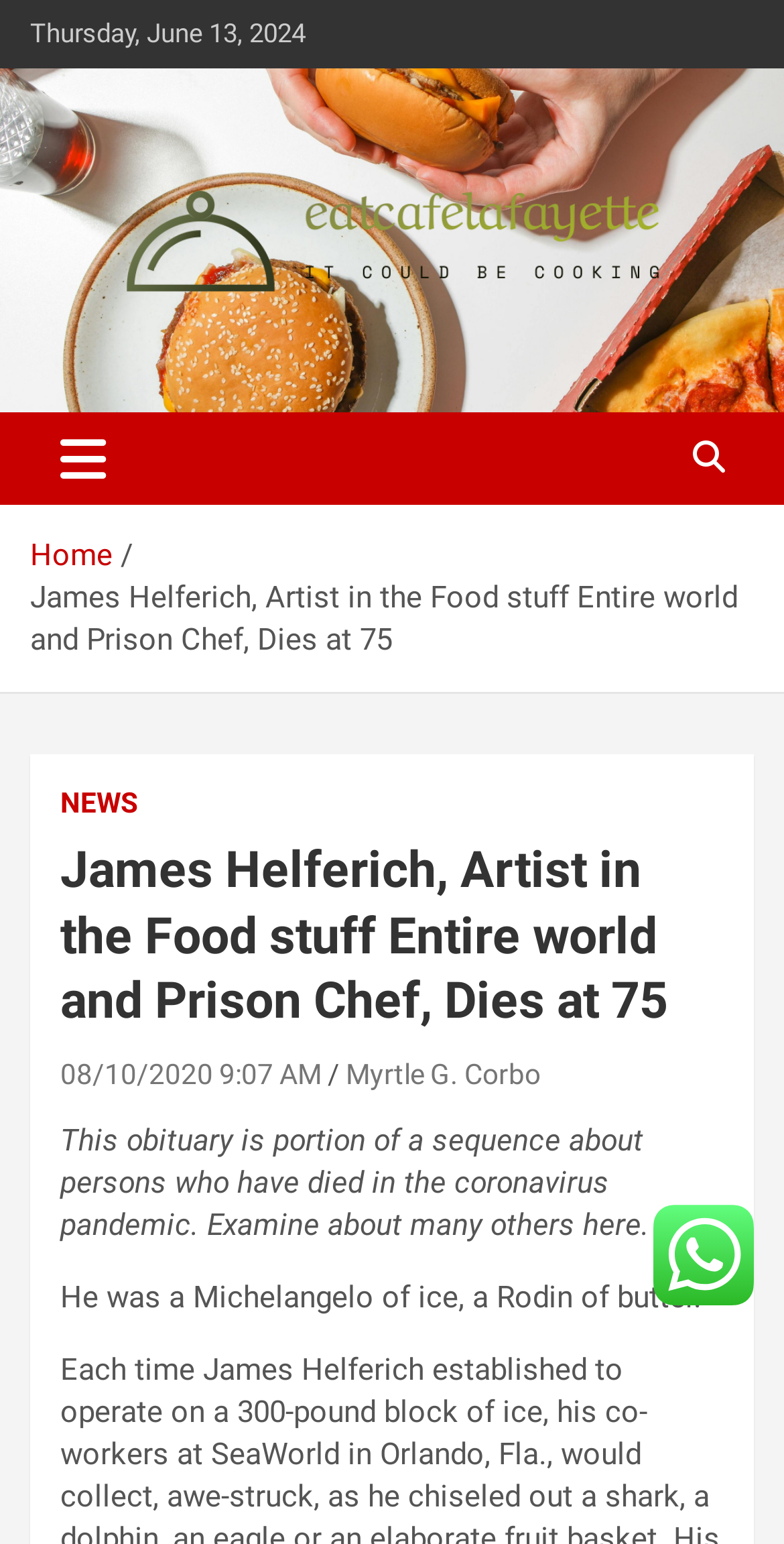What is the name of the person who wrote the article?
Please look at the screenshot and answer in one word or a short phrase.

Myrtle G. Corbo